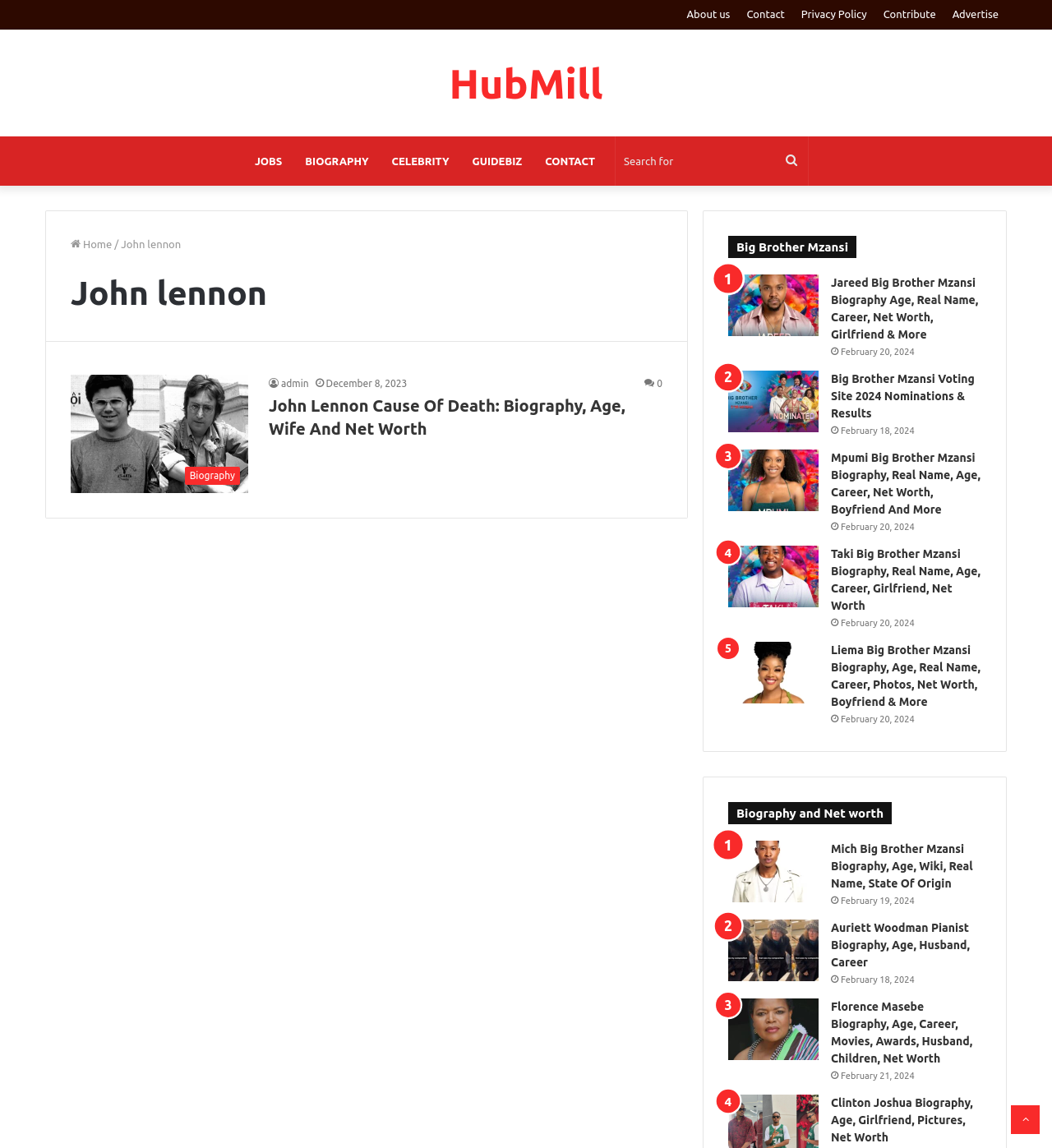Provide the bounding box coordinates of the area you need to click to execute the following instruction: "Search for".

[0.585, 0.119, 0.768, 0.162]